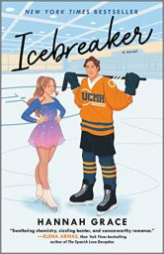What is the notable achievement of the novel 'Icebreaker'?
From the details in the image, provide a complete and detailed answer to the question.

The caption notes that 'Icebreaker' is a 'New York Times Bestseller', adding to its appeal and emphasizing its popularity among readers.